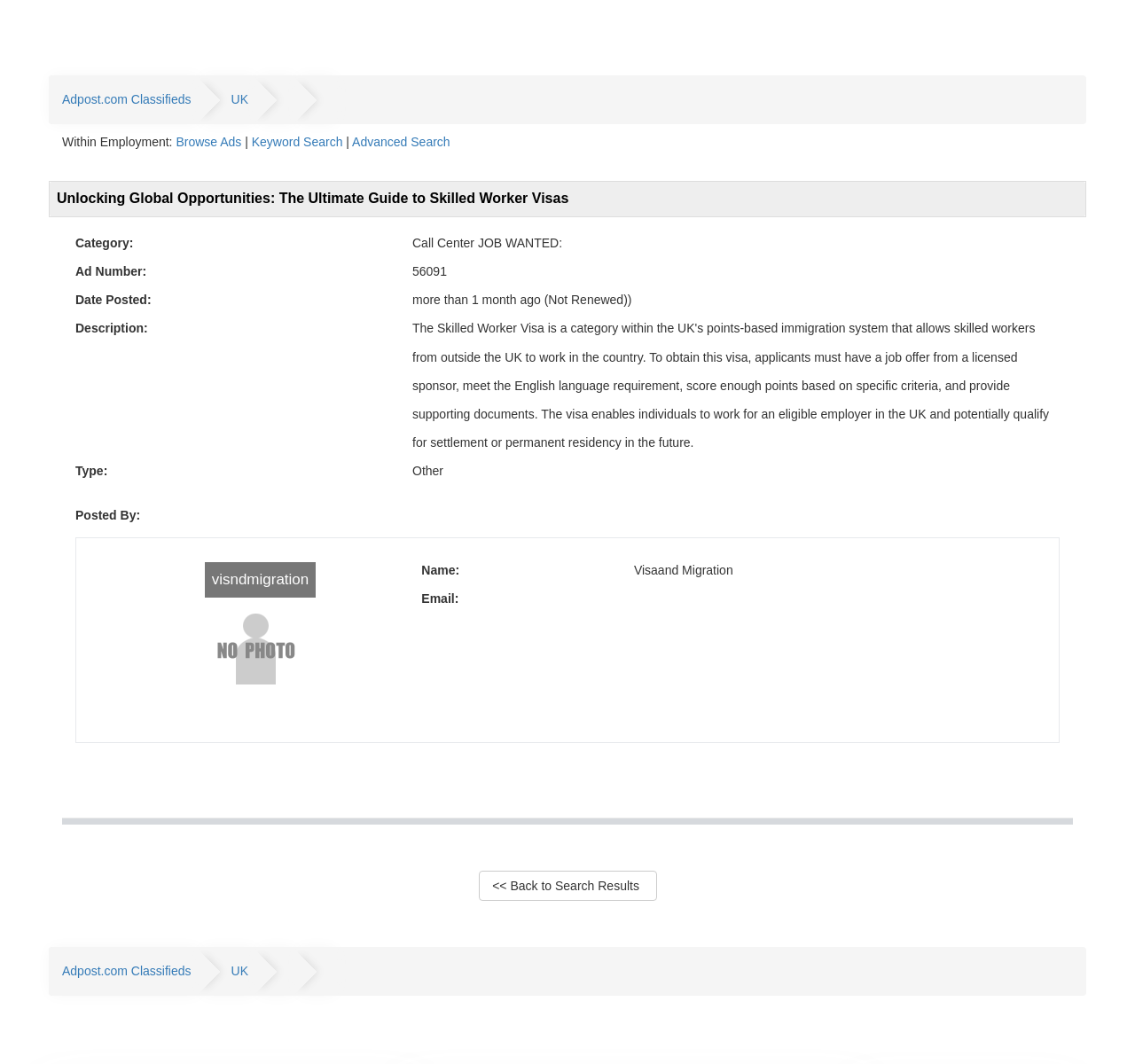Please identify the bounding box coordinates of the element on the webpage that should be clicked to follow this instruction: "Contact visndmigration". The bounding box coordinates should be given as four float numbers between 0 and 1, formatted as [left, top, right, bottom].

[0.186, 0.536, 0.272, 0.552]